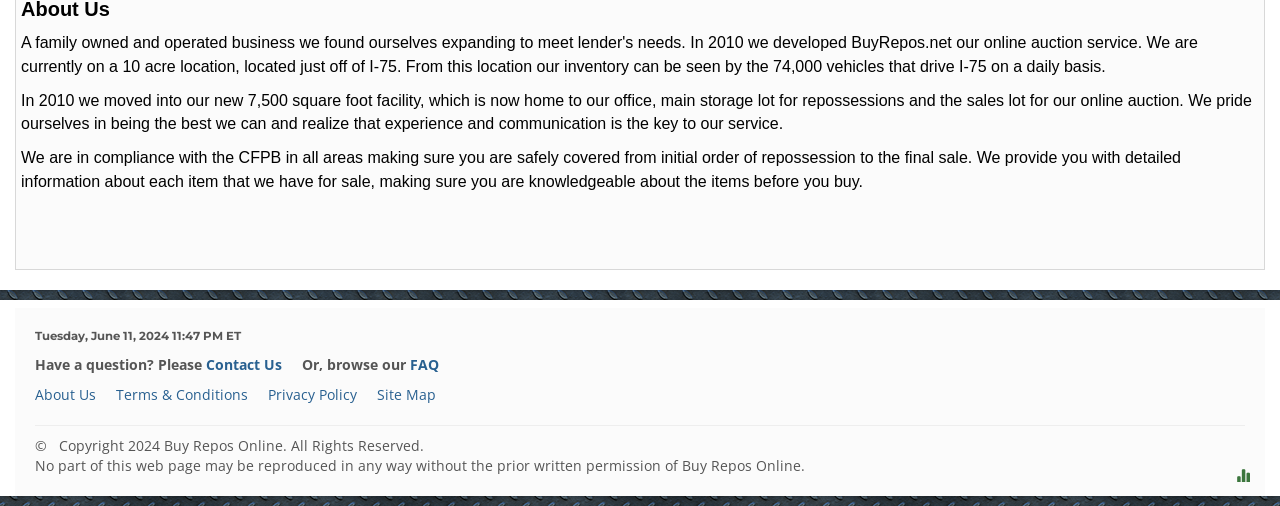Locate the bounding box coordinates of the clickable region to complete the following instruction: "Learn about the company's history."

[0.016, 0.067, 0.936, 0.148]